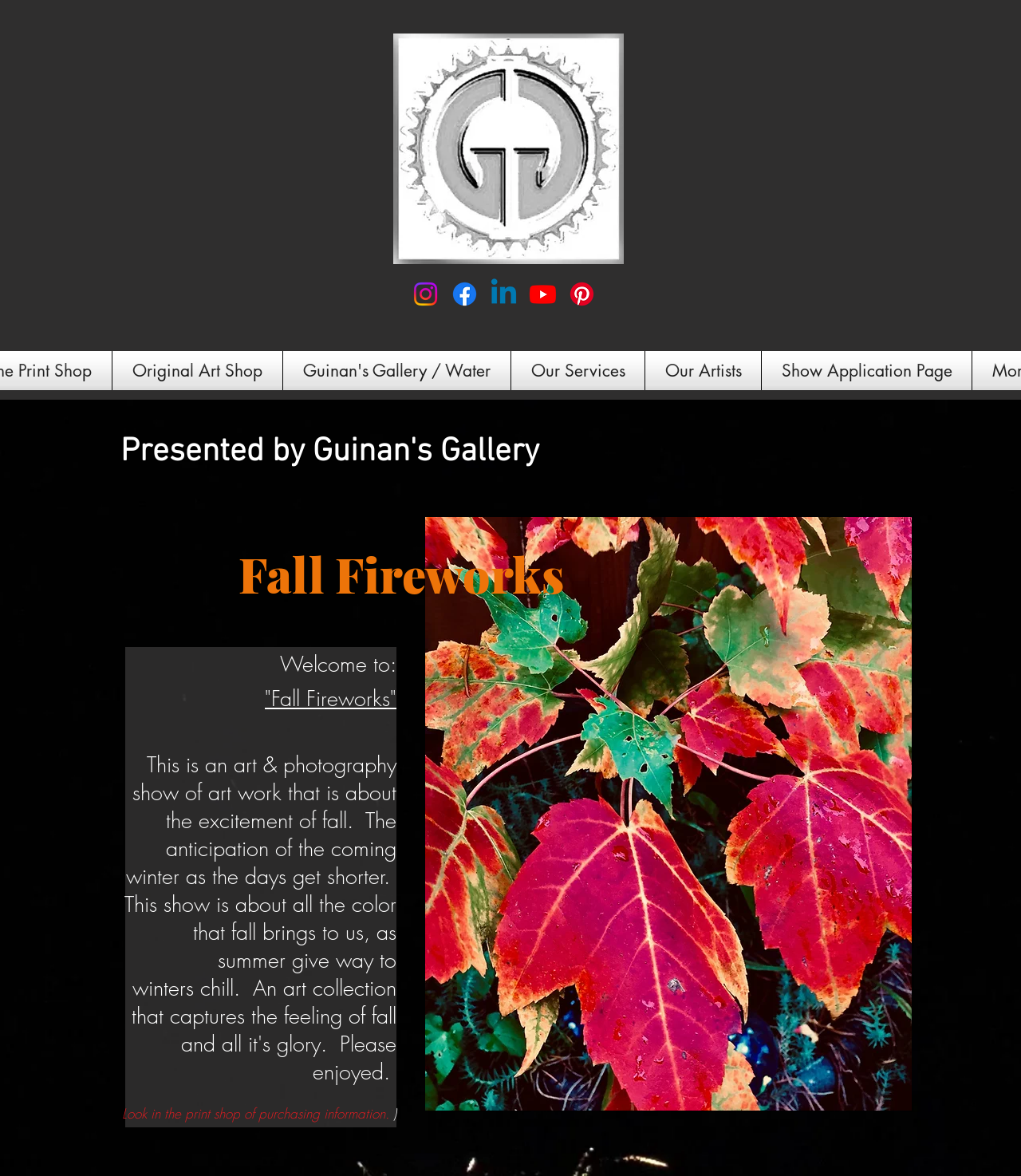Provide a brief response using a word or short phrase to this question:
What is the theme of the current artwork show?

Fall